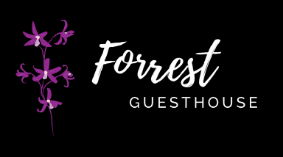Provide a thorough description of the image presented.

The image showcases the elegant logo of the Forrest Guesthouse, a self-contained accommodation option located in a picturesque setting. The logo features the word "Forrest" in a stylish, flowing script, accompanied by a subtle floral design in shades of purple that complements the text. Below it, the word "GUESTHOUSE" is presented in a clean, modern font, adding a touch of sophistication. The overall design is set against a black background, making the vibrant colors and text stand out, inviting potential guests to experience the charming atmosphere of the guesthouse.